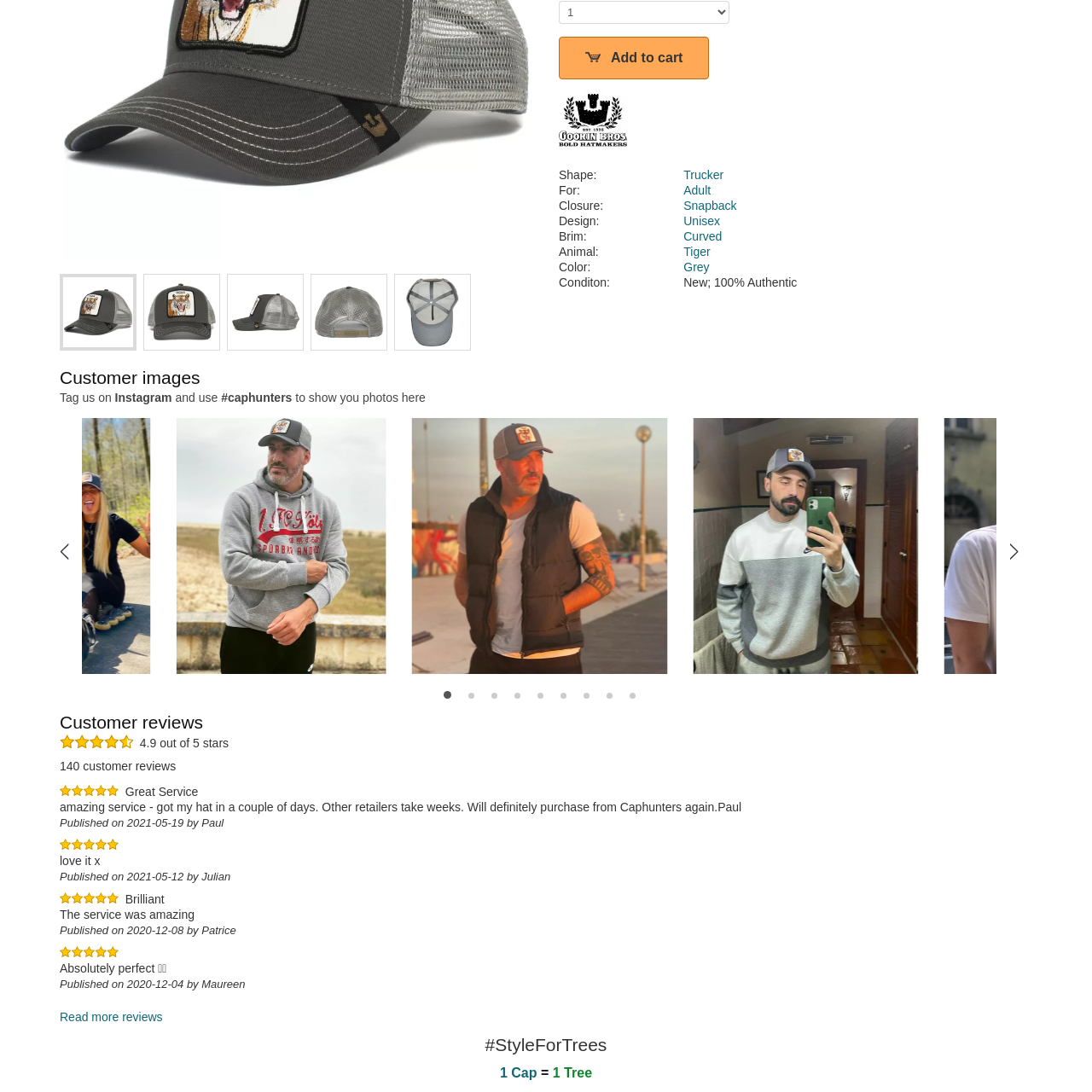What is the shape of the hat's brim?
Take a close look at the image highlighted by the red bounding box and answer the question thoroughly based on the details you see.

The hat's brim is curved, which adds to its stylish design and makes it a fashionable choice for both casual outings and outdoor activities. The curved brim design is a notable feature of the Goorin Bros. Eye of the Tiger Grey Trucker Hat.